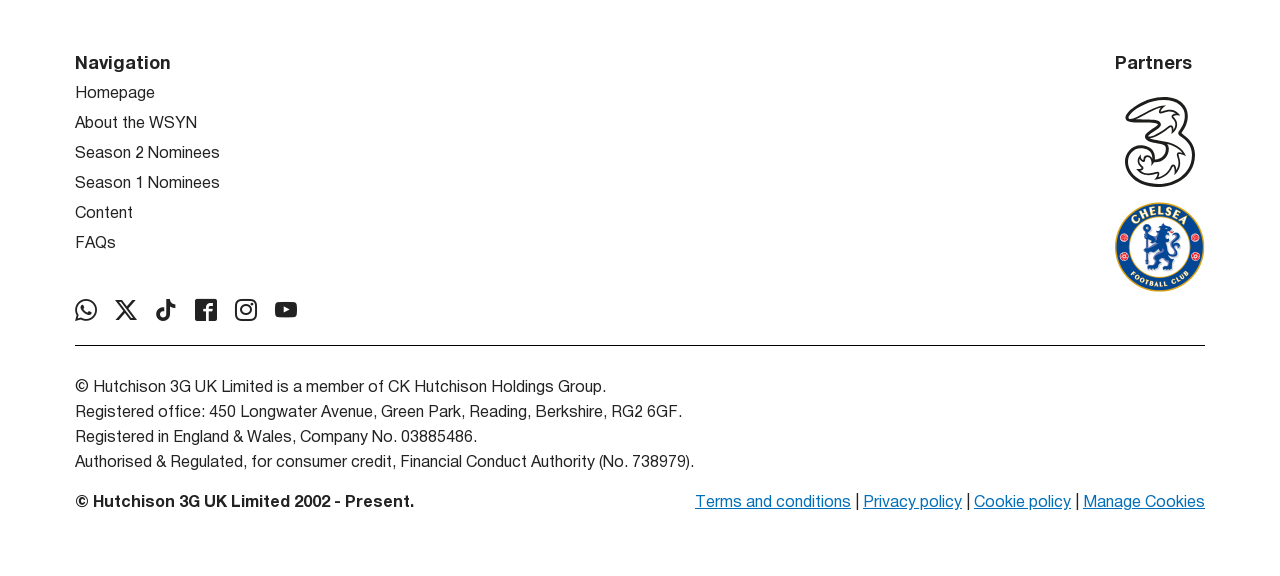Based on the provided description, "Season 1 Nominees", find the bounding box of the corresponding UI element in the screenshot.

[0.059, 0.307, 0.172, 0.332]